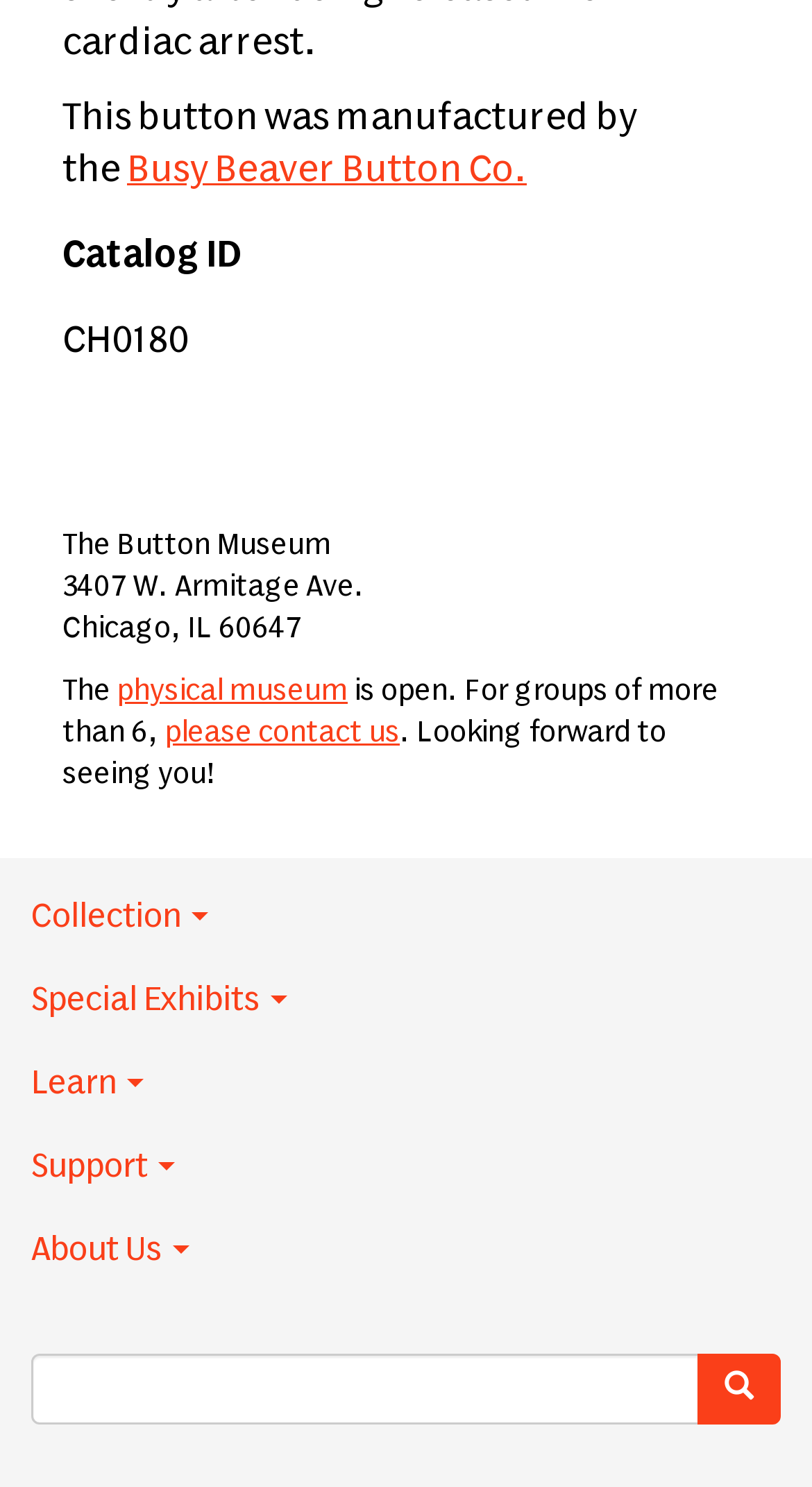From the screenshot, find the bounding box of the UI element matching this description: "parent_node: Search name="key"". Supply the bounding box coordinates in the form [left, top, right, bottom], each a float between 0 and 1.

[0.038, 0.91, 0.862, 0.958]